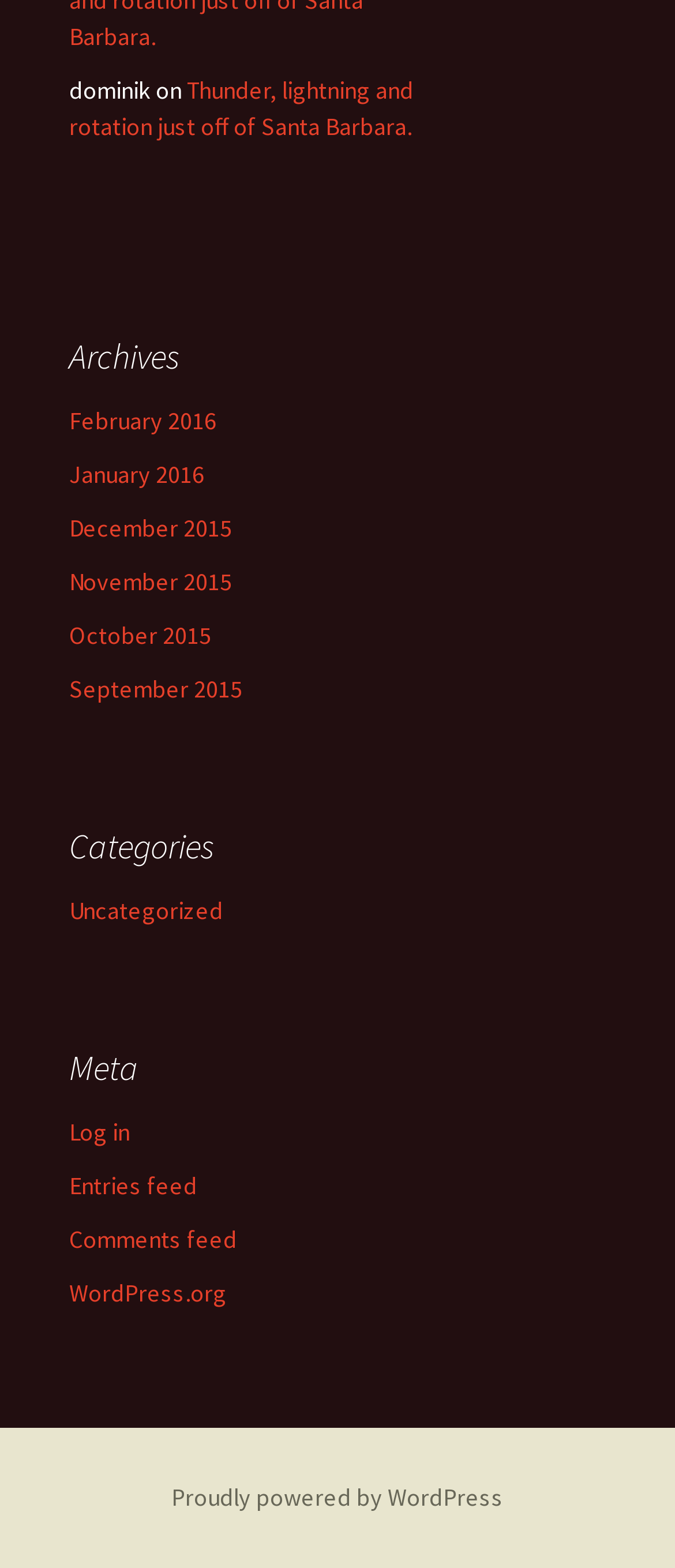Please identify the bounding box coordinates of the clickable area that will allow you to execute the instruction: "view proudly powered by WordPress".

[0.254, 0.945, 0.746, 0.965]